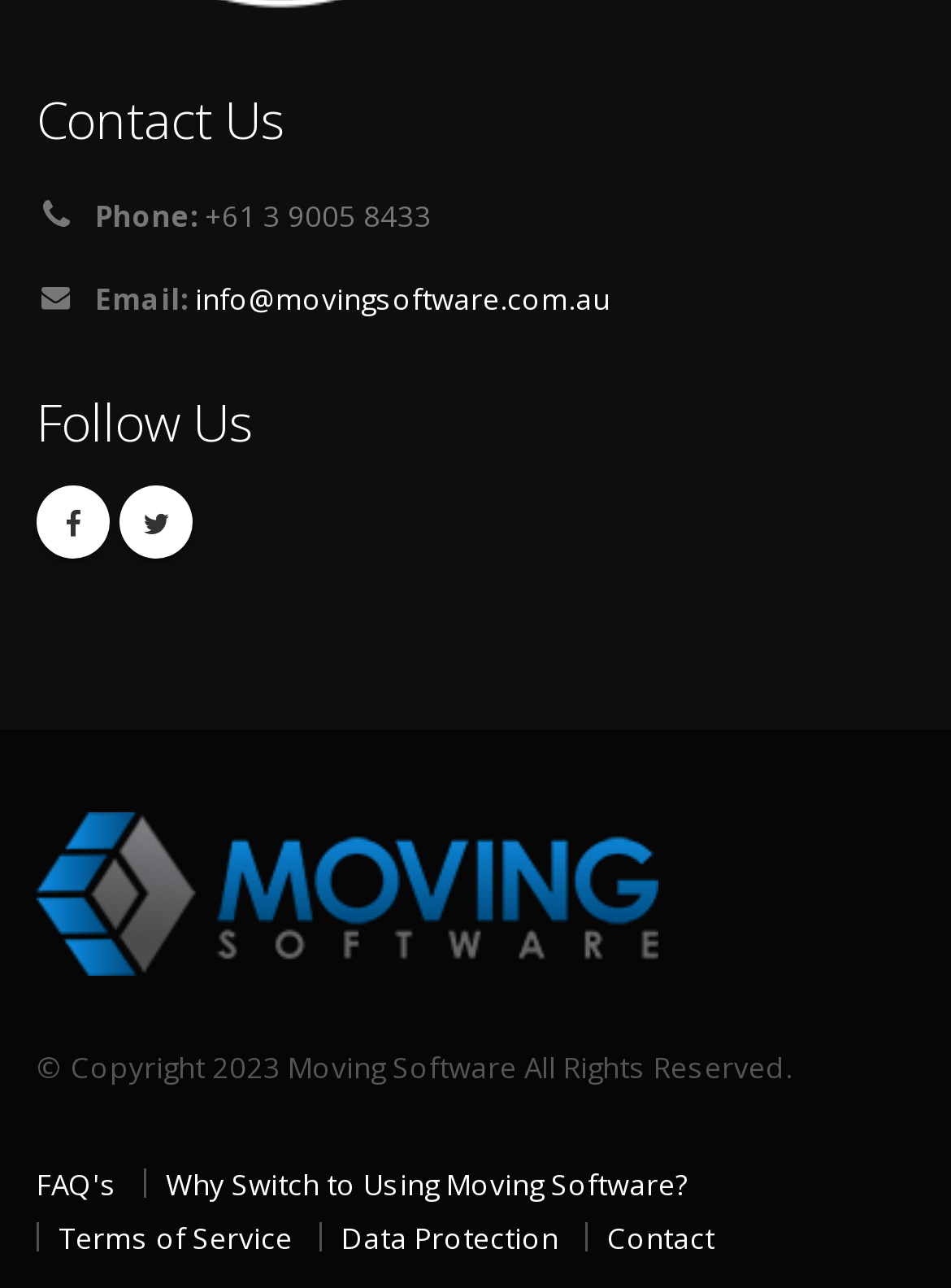What is the phone number provided?
Based on the content of the image, thoroughly explain and answer the question.

I found the phone number by looking at the 'Phone:' label and the text next to it, which is '+61 3 9005 8433'.